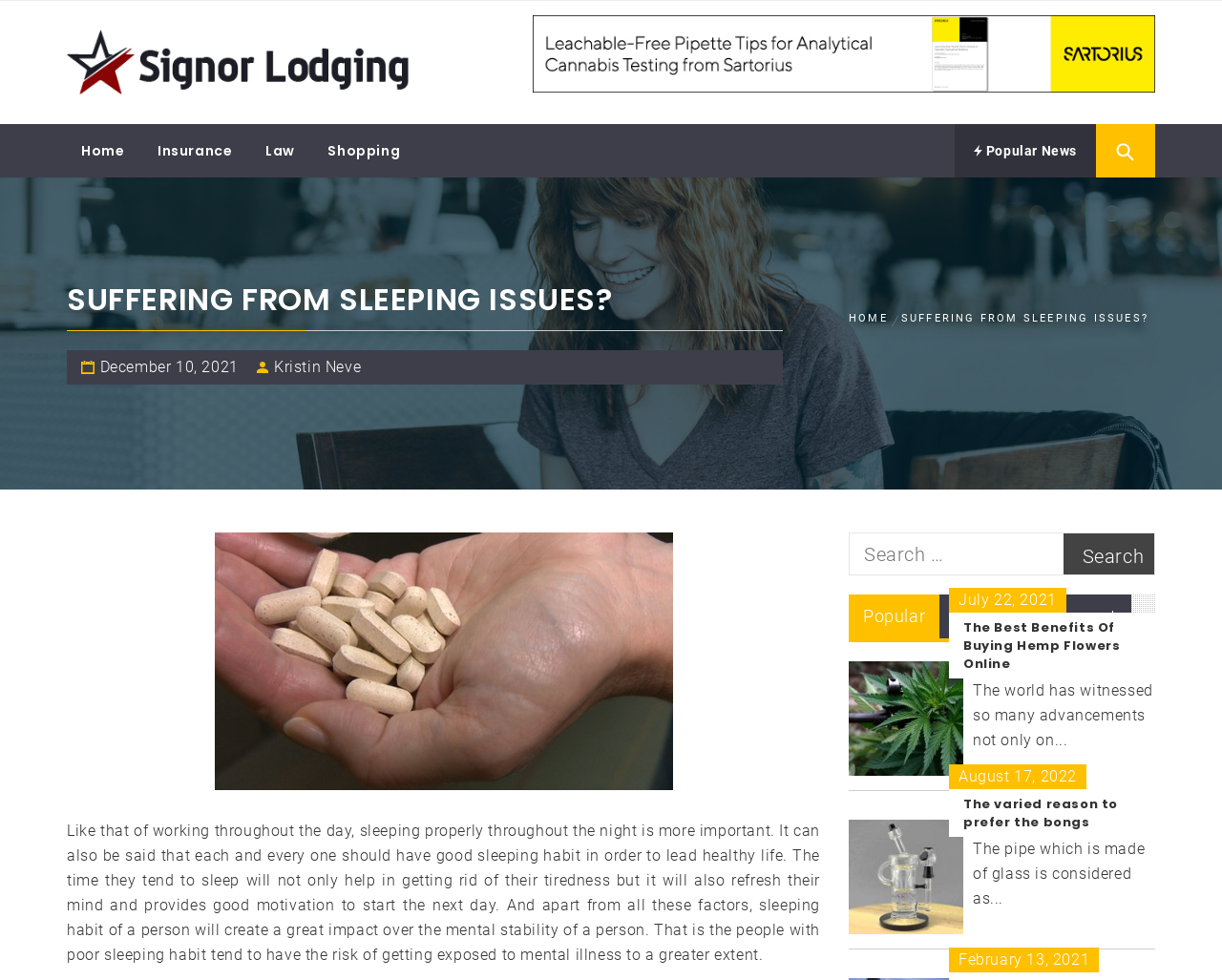Determine the bounding box coordinates for the area that needs to be clicked to fulfill this task: "View the 'Popular News'". The coordinates must be given as four float numbers between 0 and 1, i.e., [left, top, right, bottom].

[0.781, 0.127, 0.897, 0.181]